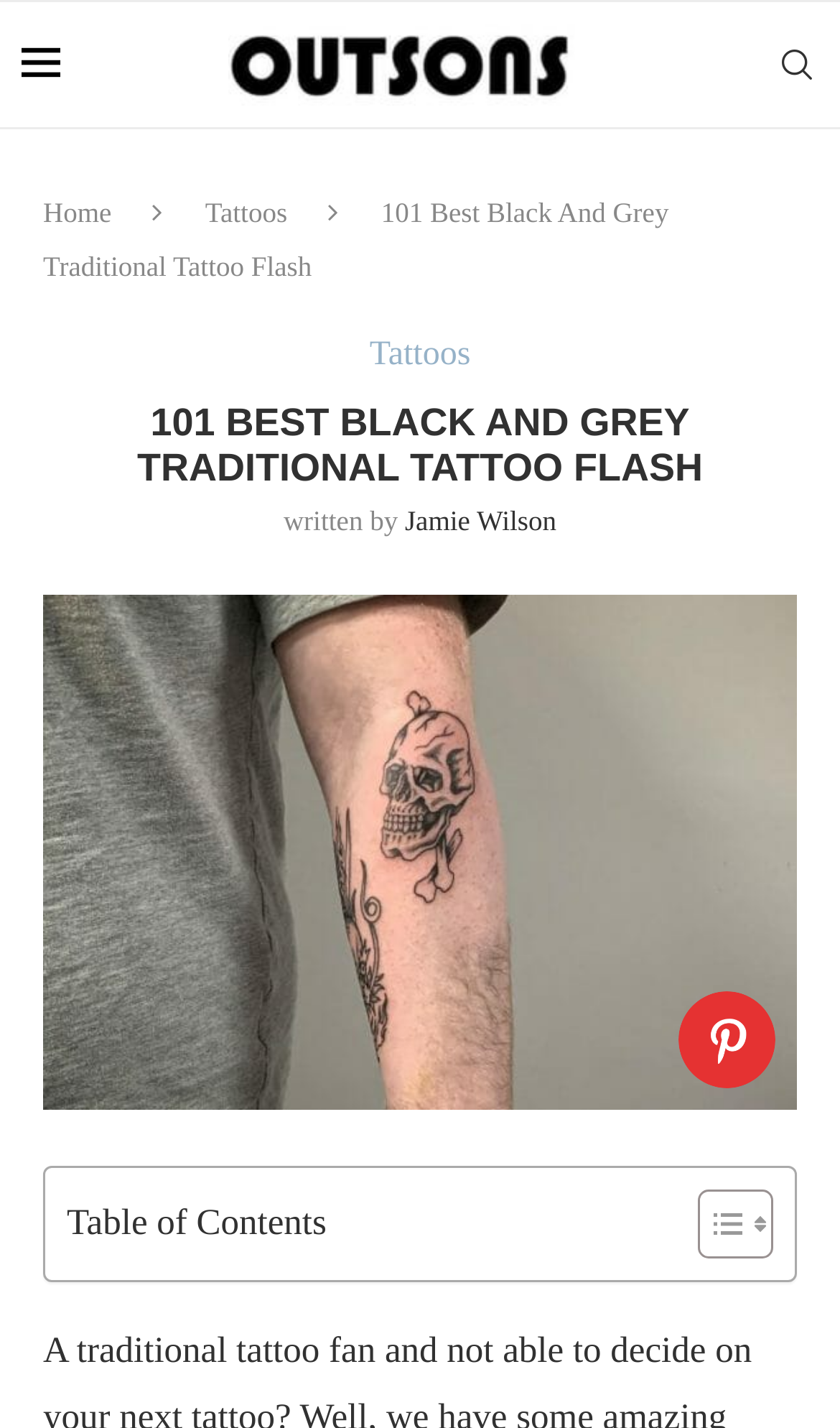Elaborate on the information and visuals displayed on the webpage.

This webpage is about traditional tattoo flash designs, specifically black and grey ones. At the top left, there is a small image, and next to it, a link to "Outsons" with its logo. On the right side of the top section, there is a link to "Search". 

Below the top section, there are three links: "Home", "Tattoos", and another "Tattoos" link. The main title of the webpage, "101 Best Black And Grey Traditional Tattoo Flash", is displayed prominently in the middle of the page. 

Under the title, there is a heading with the same text, followed by the author's name, "Jamie Wilson". Below the author's name, there is a loading section for black and grey traditional tattoo flash designs, which includes a large image and a button. 

On the bottom section of the page, there is a table of contents with two small images on the right side. At the very bottom of the page, there is a small "×" symbol.